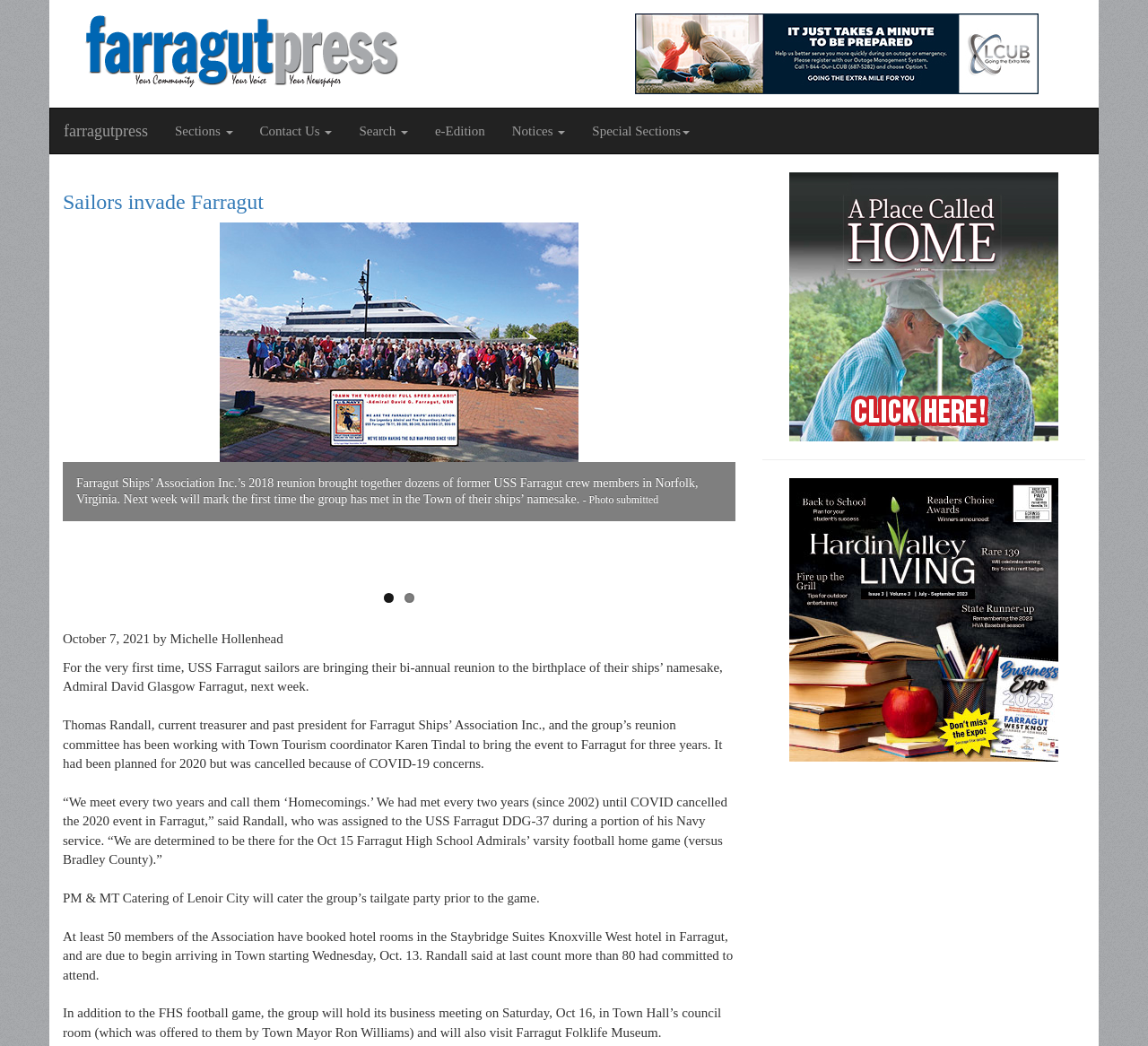Find the bounding box coordinates of the clickable area that will achieve the following instruction: "Browse the next article about 'Bedroom Decor Pieces For A Classic Euro Style'".

None